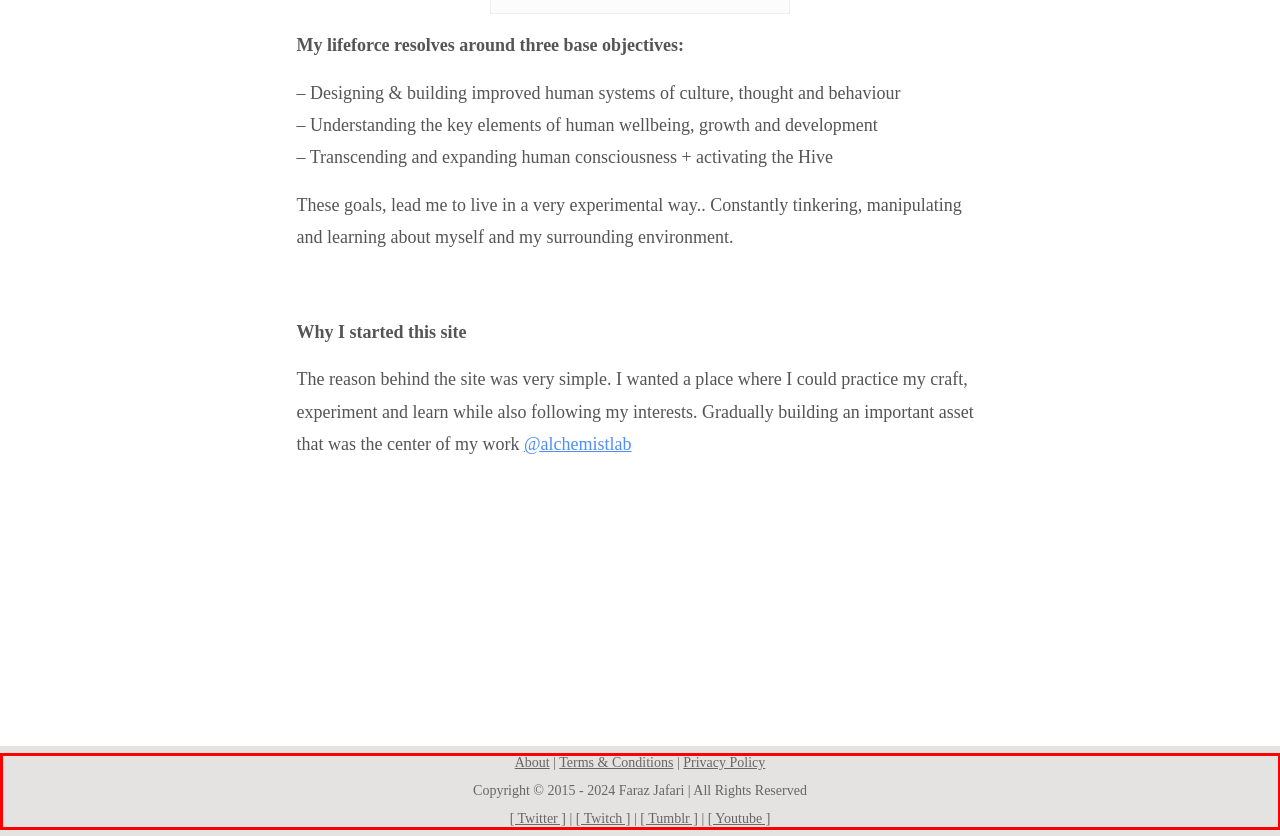You are provided with a screenshot of a webpage that includes a UI element enclosed in a red rectangle. Extract the text content inside this red rectangle.

About | Terms & Conditions | Privacy Policy Copyright © 2015 - 2024 Faraz Jafari | All Rights Reserved [ Twitter ] | [ Twitch ] | [ Tumblr ] | [ Youtube ]